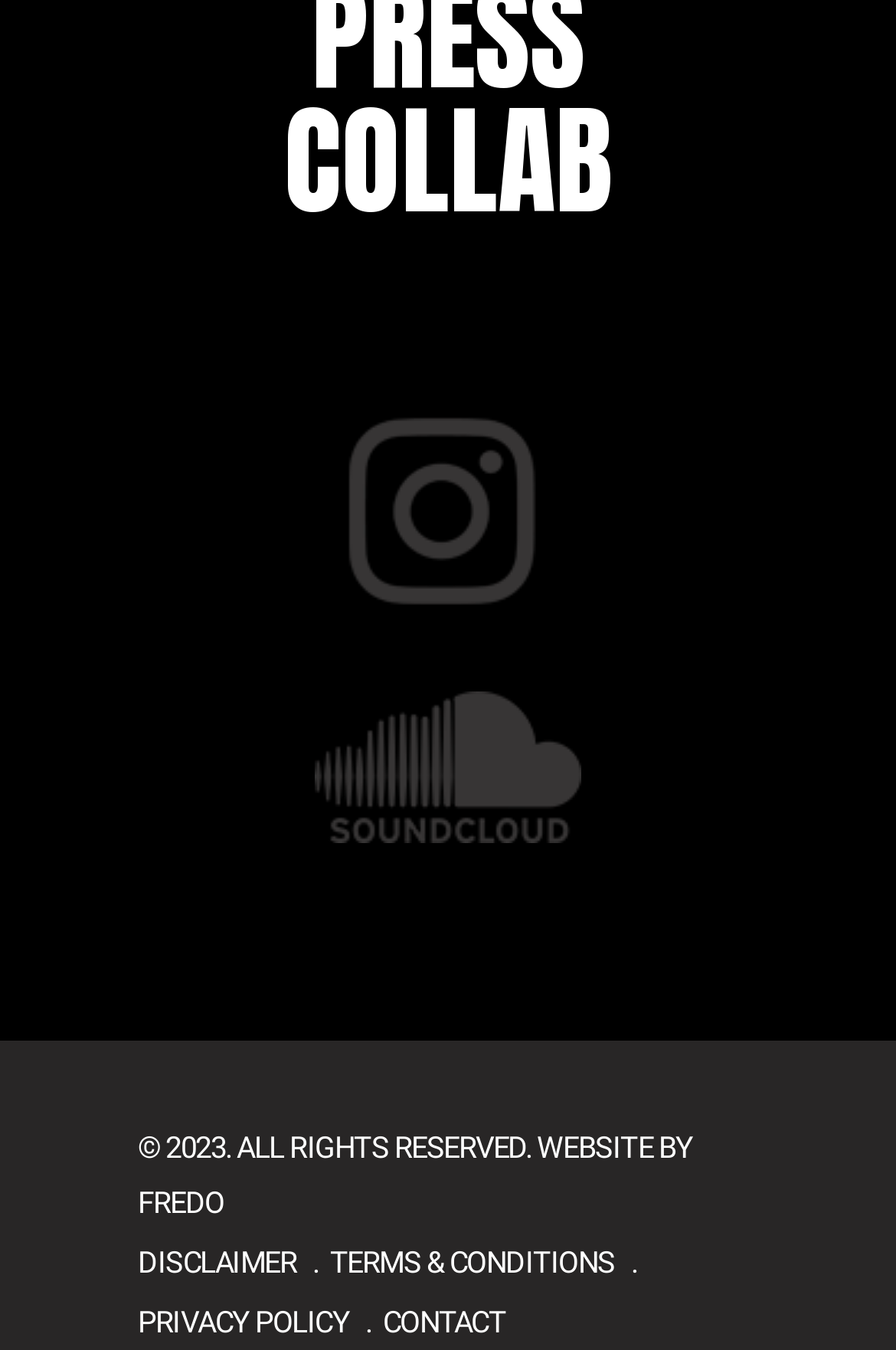Please identify the bounding box coordinates of the clickable region that I should interact with to perform the following instruction: "check PRIVACY POLICY". The coordinates should be expressed as four float numbers between 0 and 1, i.e., [left, top, right, bottom].

[0.154, 0.967, 0.39, 0.992]